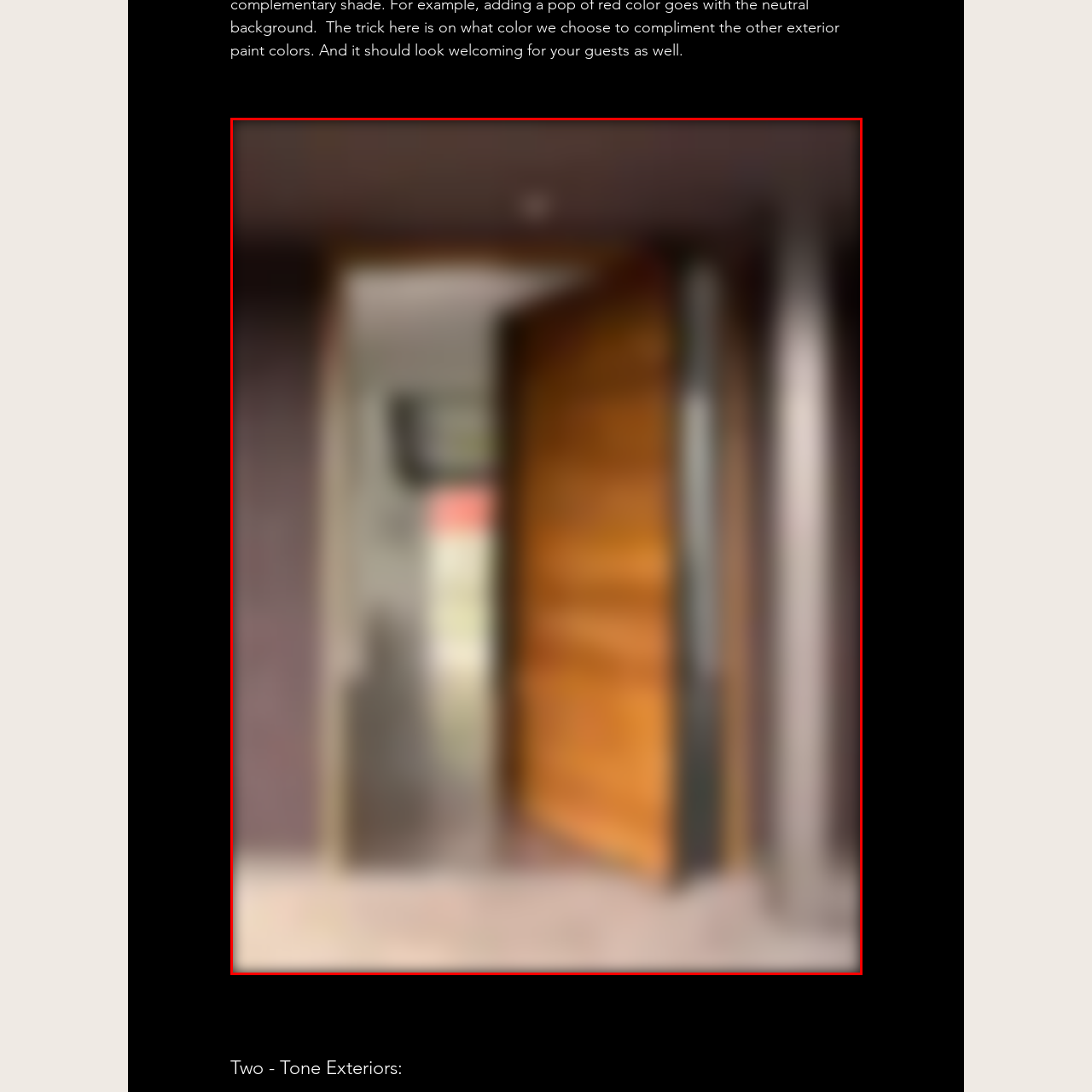What design aesthetic is characteristic of the composition?
Observe the image within the red bounding box and generate a detailed answer, ensuring you utilize all relevant visual cues.

The composition suggests a seamless flow between indoor and outdoor spaces, characteristic of contemporary design aesthetics, particularly appealing for those interested in interior design trends, such as those explored by companies in Dubai.